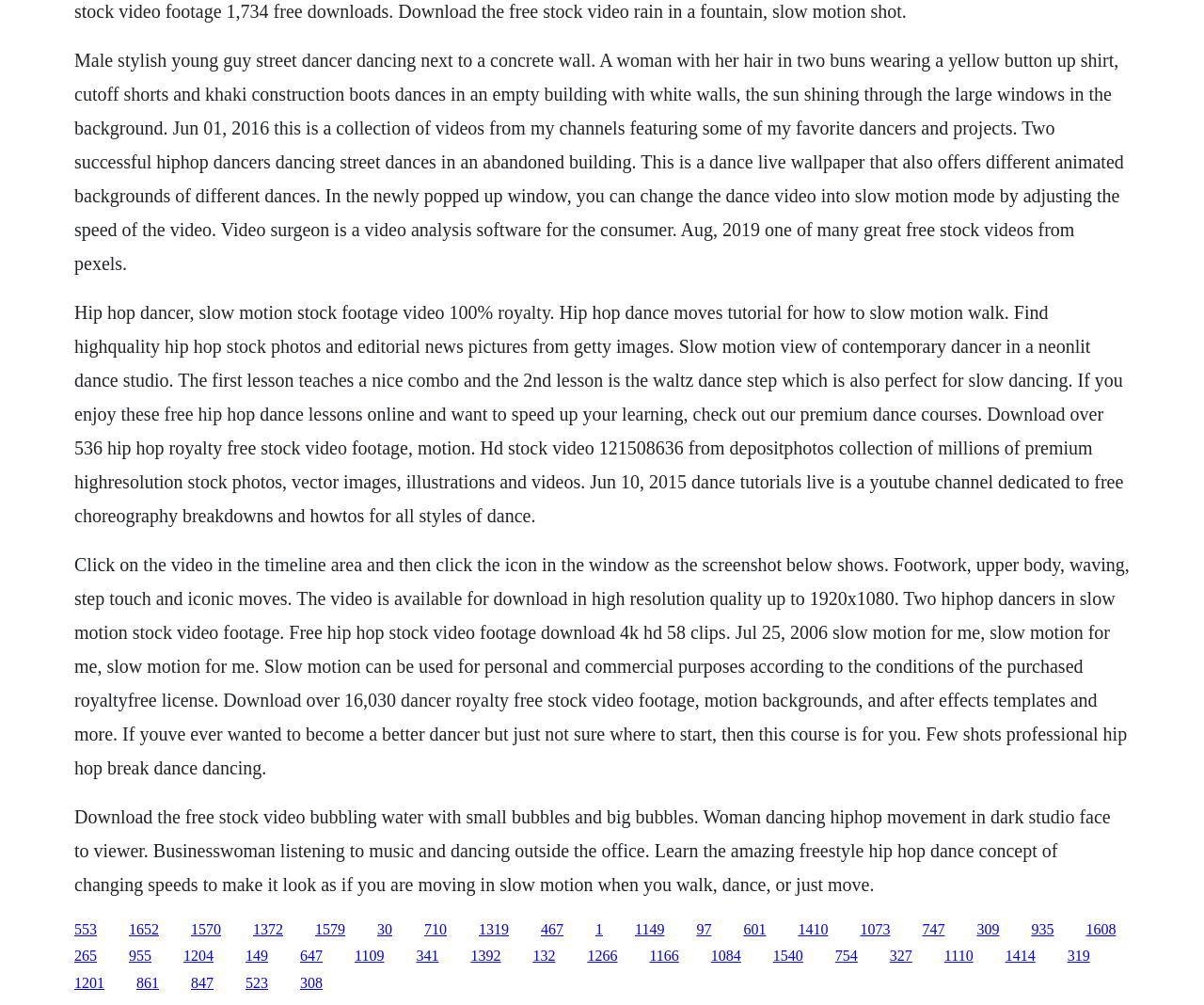What is the resolution of the downloadable video?
Please use the visual content to give a single word or phrase answer.

Up to 1920x1080